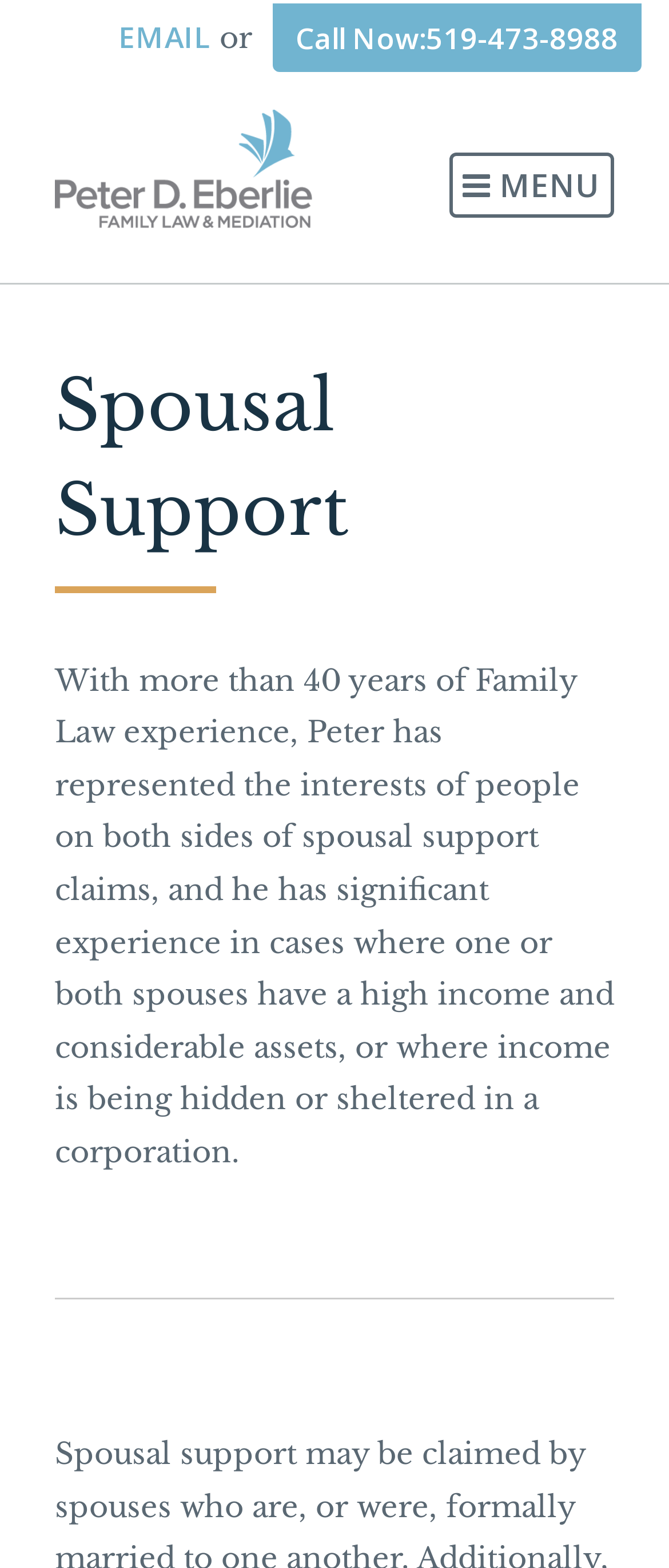Respond concisely with one word or phrase to the following query:
What is the text on the top-left image?

Peter D. Eberlie